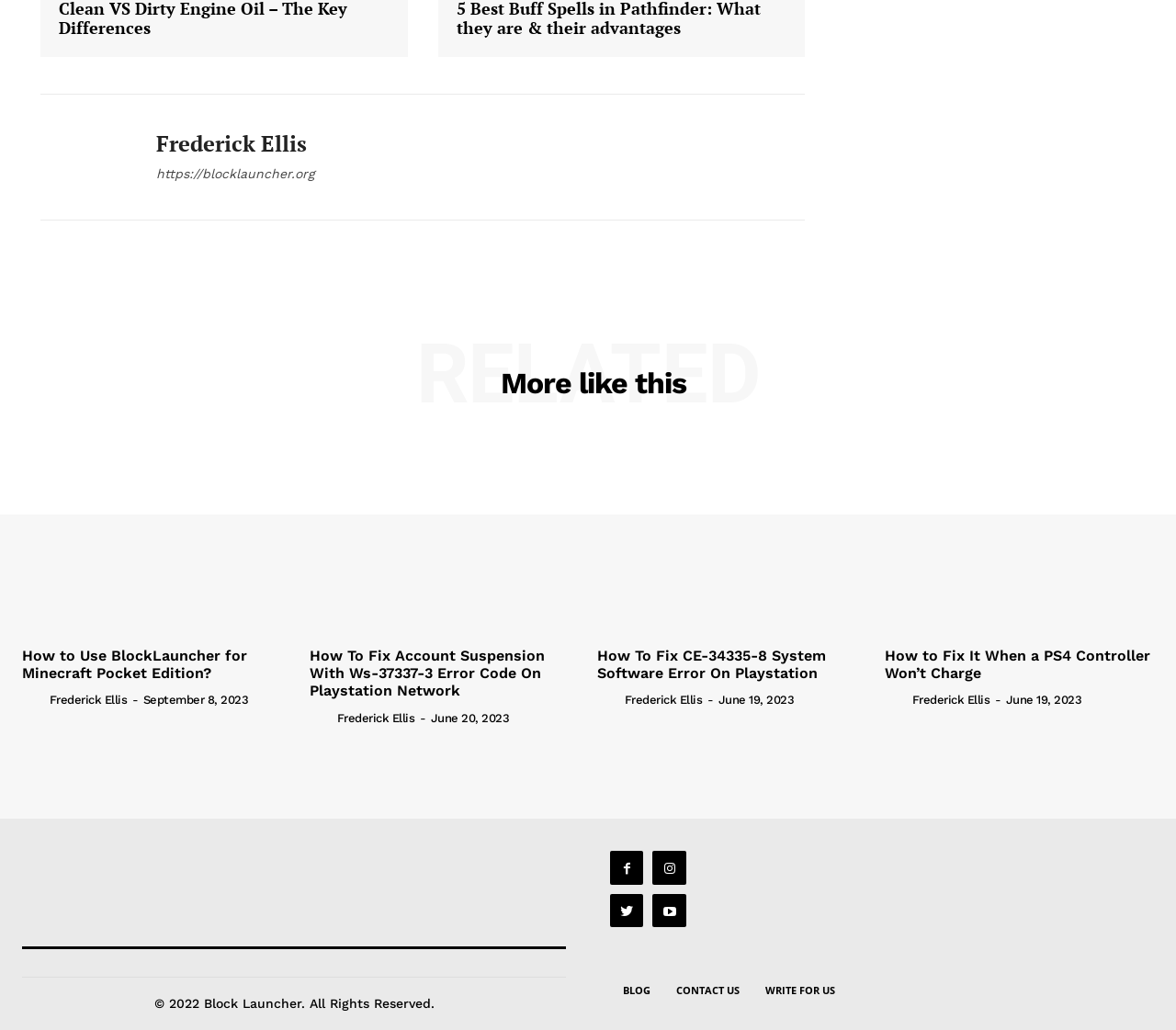Pinpoint the bounding box coordinates of the clickable area necessary to execute the following instruction: "Click on the 'Logo'". The coordinates should be given as four float numbers between 0 and 1, namely [left, top, right, bottom].

[0.022, 0.822, 0.116, 0.919]